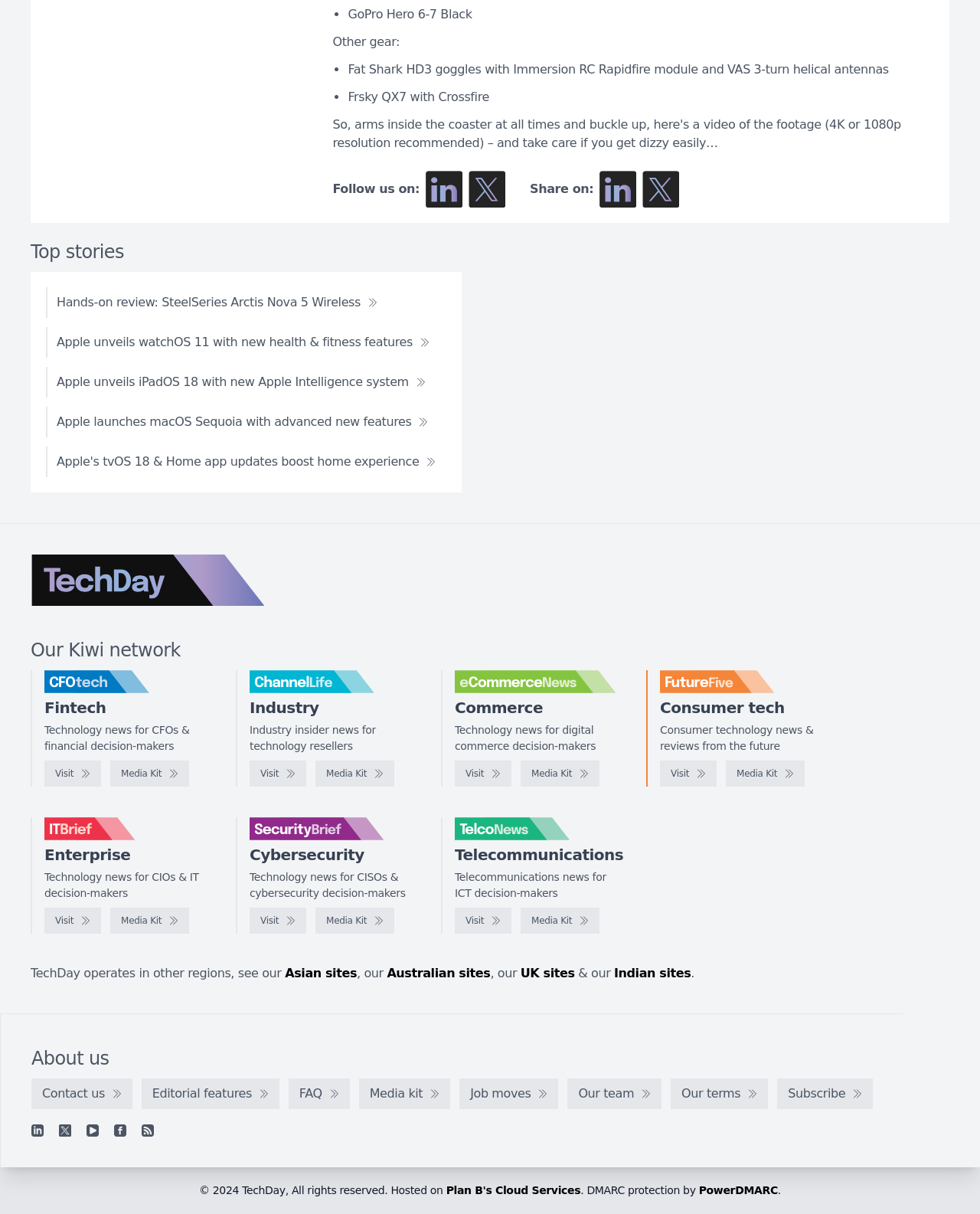Please determine the bounding box coordinates for the element that should be clicked to follow these instructions: "Read the review of SteelSeries Arctis Nova 5 Wireless".

[0.047, 0.237, 0.396, 0.262]